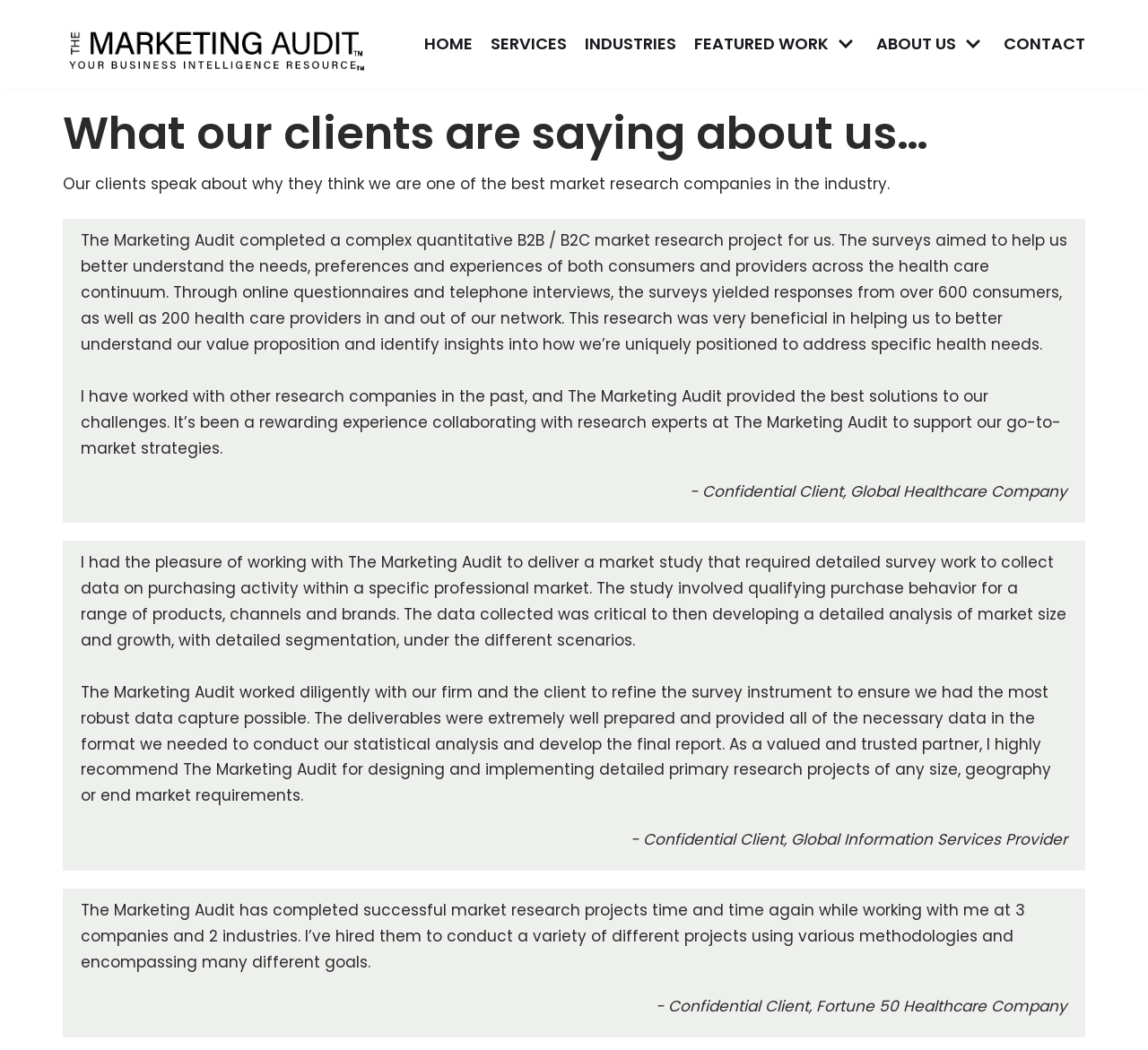How many testimonials are displayed on the page? Look at the image and give a one-word or short phrase answer.

5